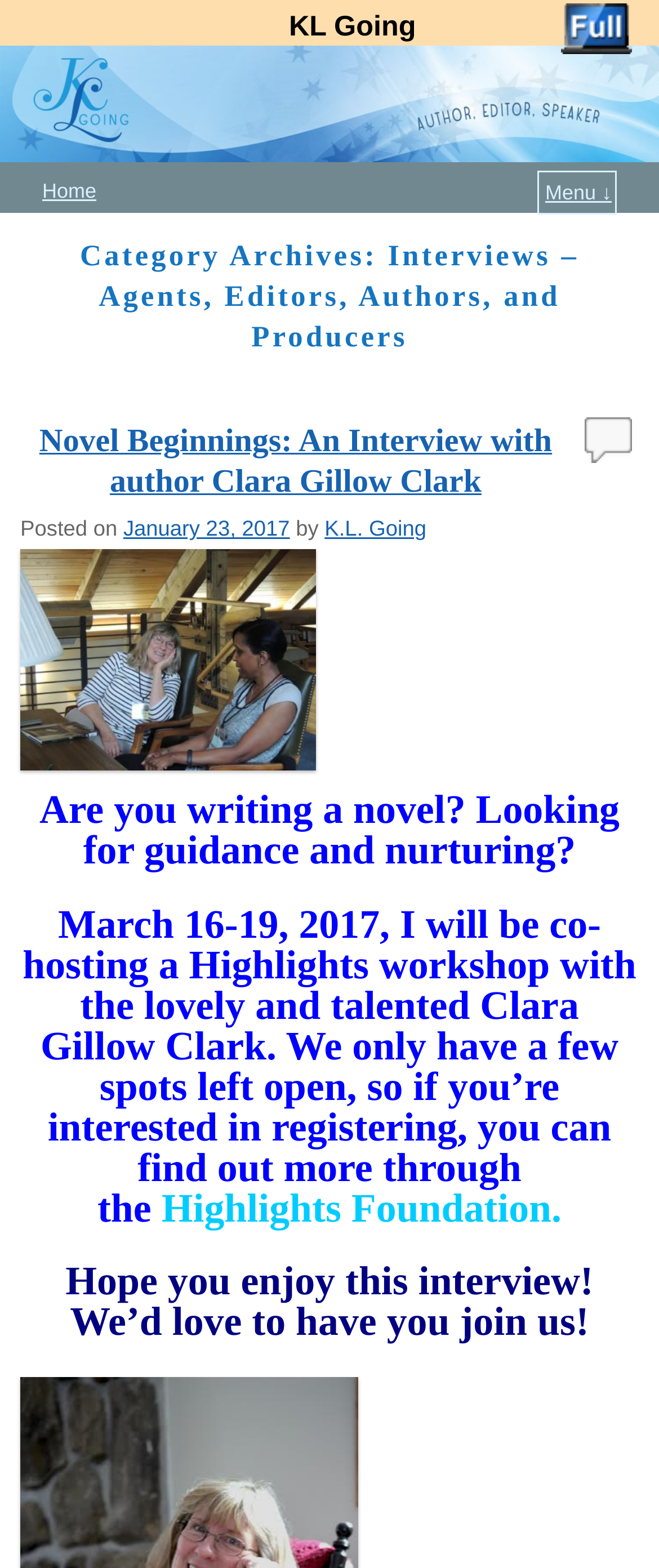Please identify the bounding box coordinates of the element I need to click to follow this instruction: "Explore Geophysical Services".

None